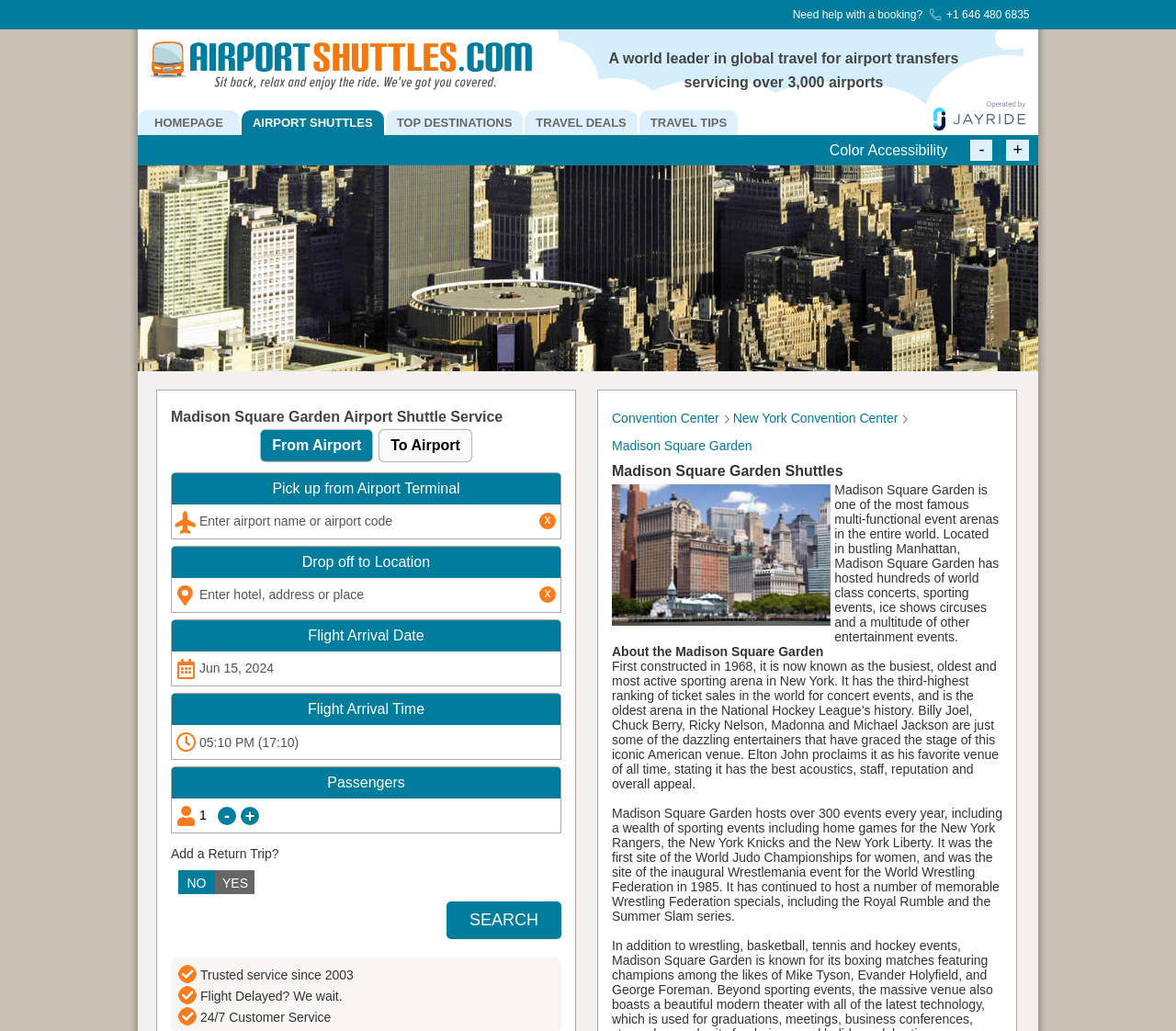Can you show the bounding box coordinates of the region to click on to complete the task described in the instruction: "Search for airport shuttle services"?

[0.38, 0.875, 0.477, 0.911]